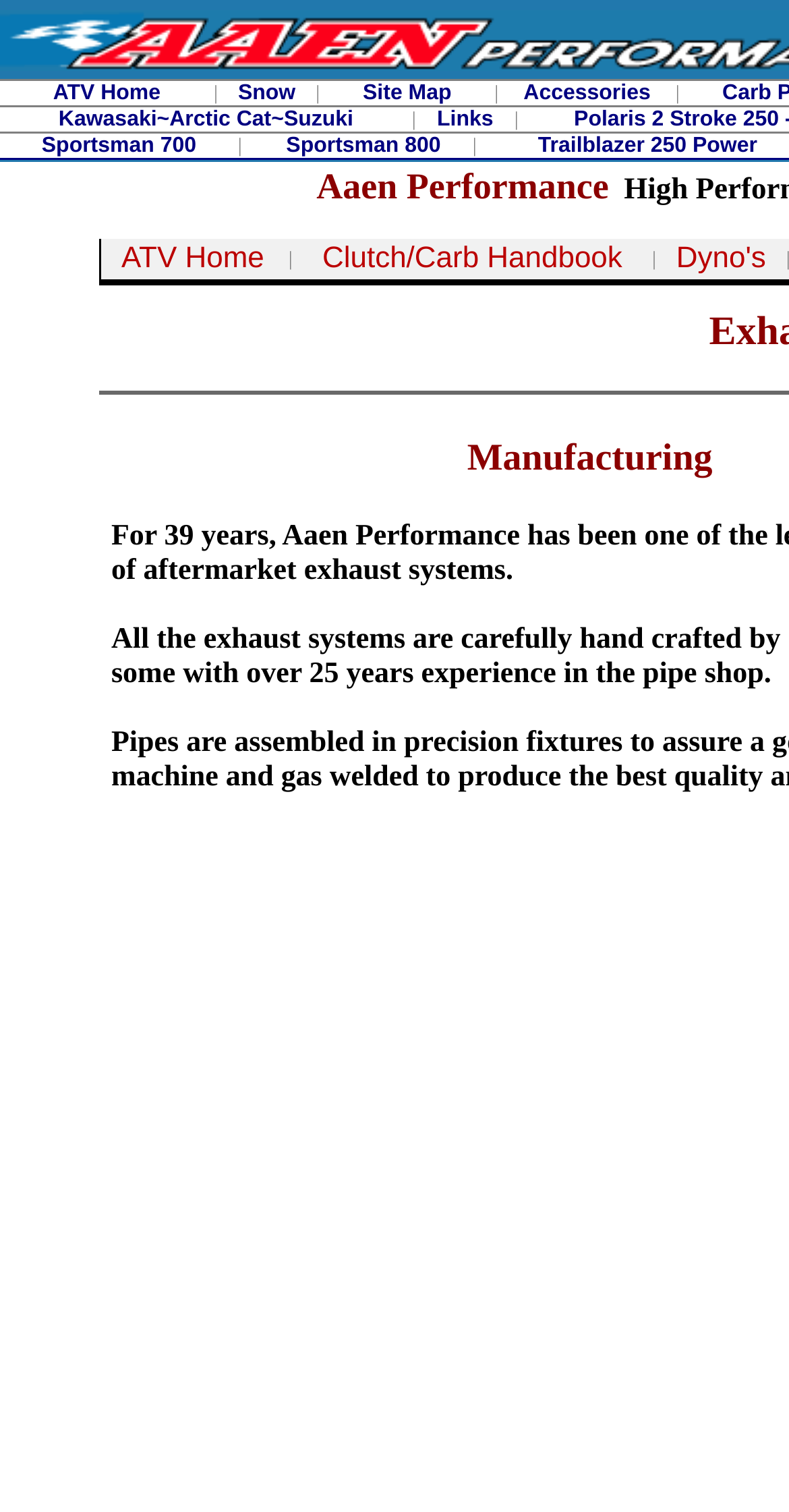Determine the bounding box coordinates of the clickable element necessary to fulfill the instruction: "Click on ATV Home". Provide the coordinates as four float numbers within the 0 to 1 range, i.e., [left, top, right, bottom].

[0.067, 0.054, 0.203, 0.07]